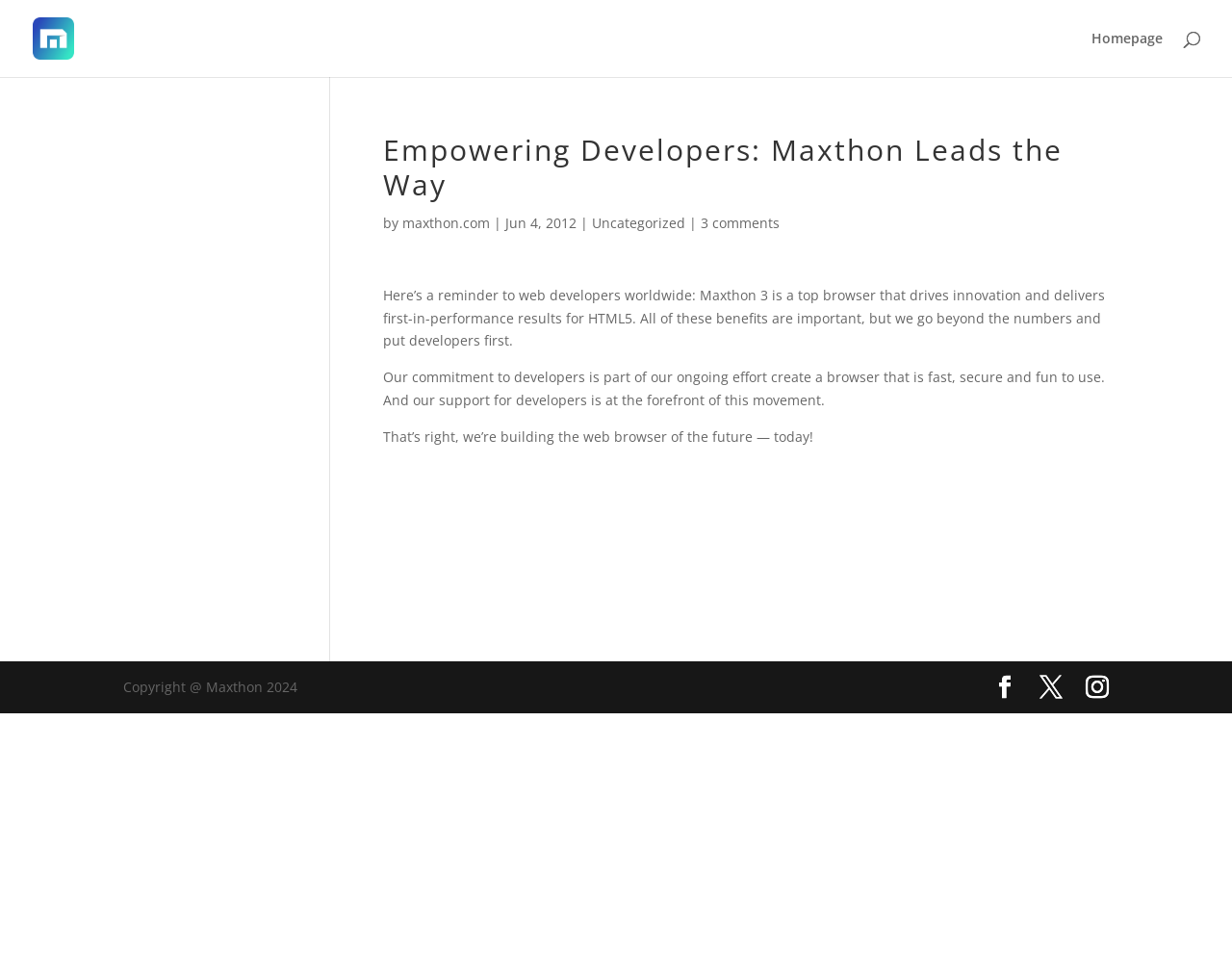Identify the bounding box coordinates of the element to click to follow this instruction: 'go to homepage'. Ensure the coordinates are four float values between 0 and 1, provided as [left, top, right, bottom].

[0.886, 0.033, 0.944, 0.081]